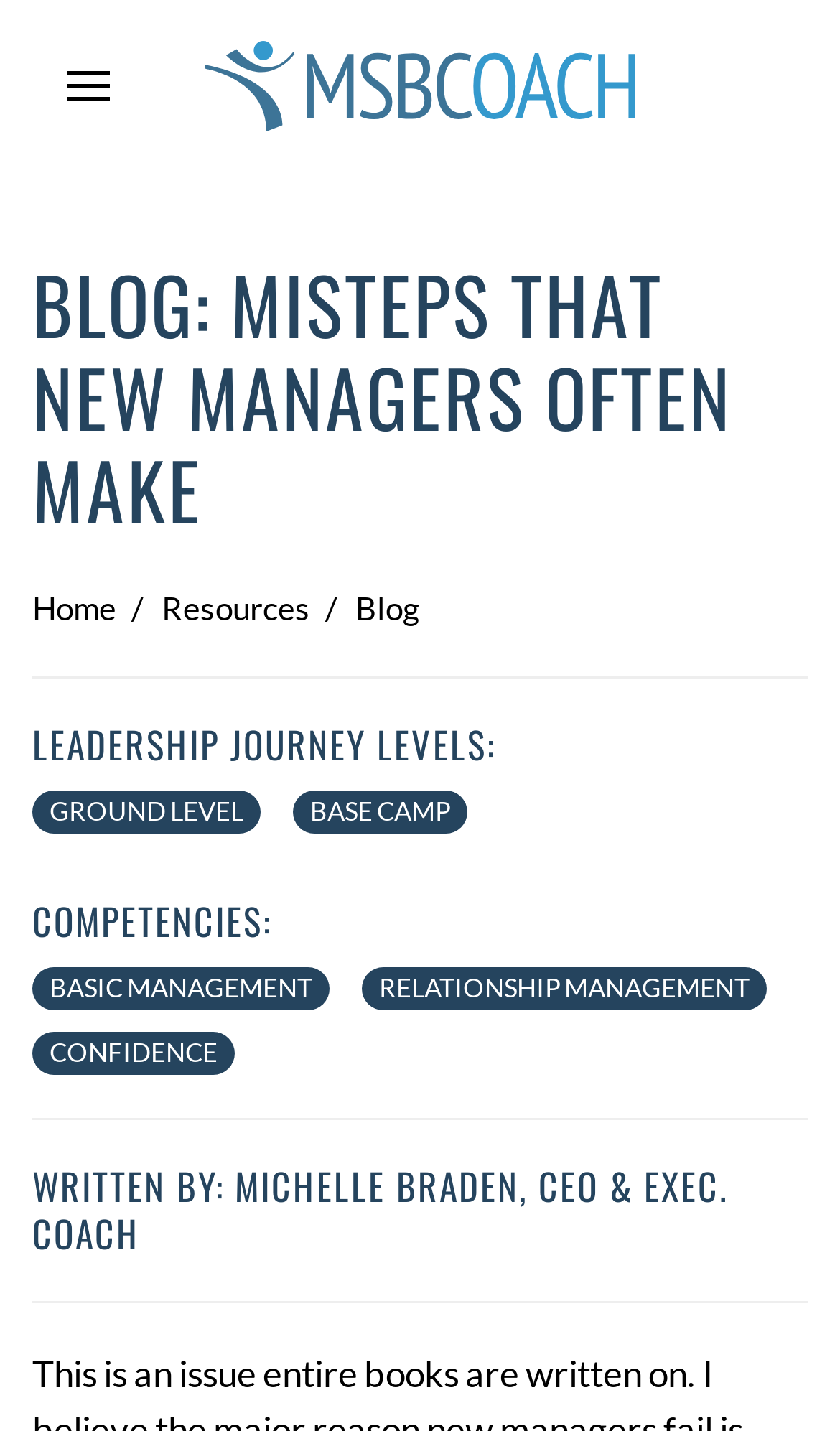What is the name of the image at the top of the webpage?
Examine the screenshot and reply with a single word or phrase.

Trek